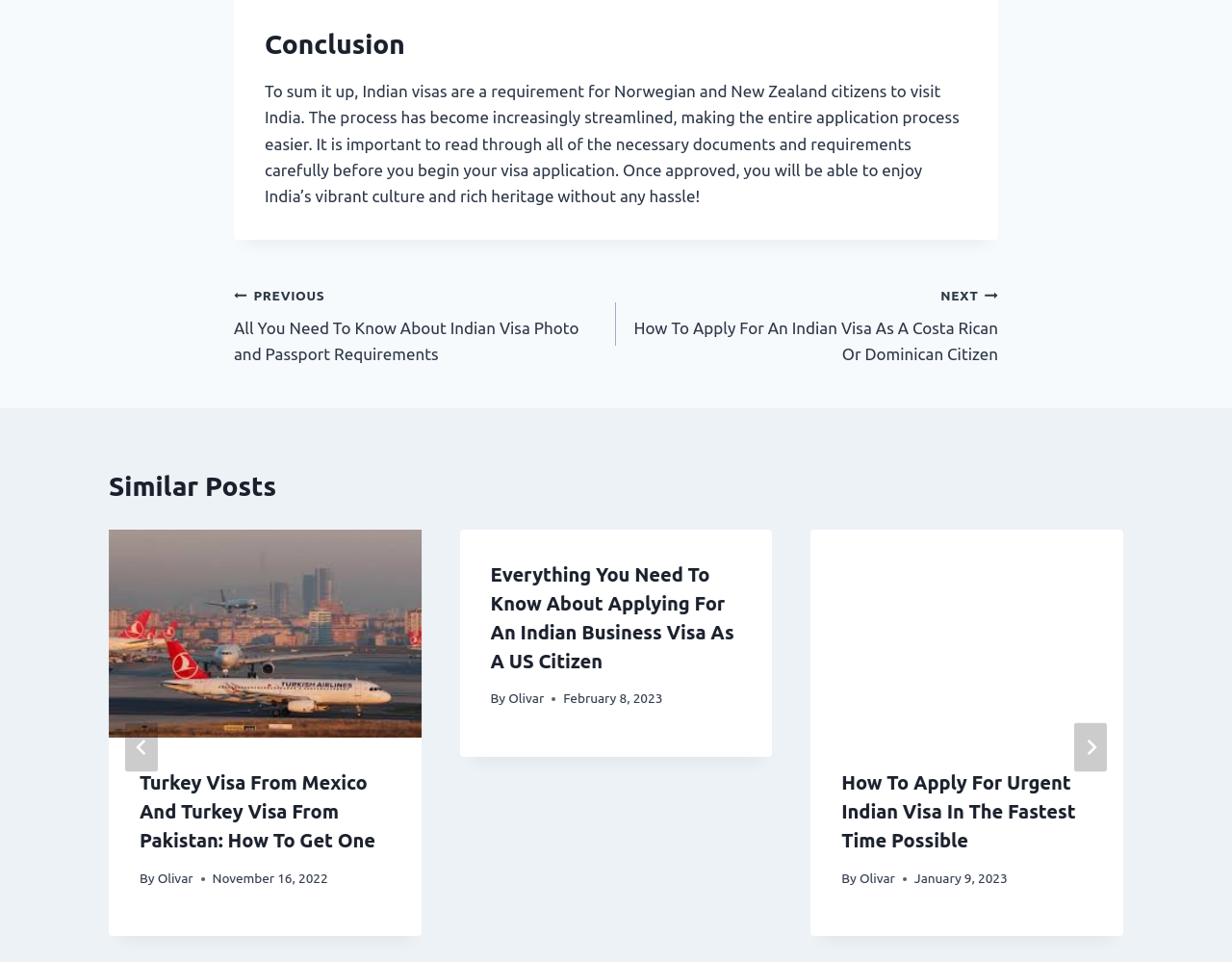Find the bounding box coordinates for the area that should be clicked to accomplish the instruction: "Click on the 'Everything You Need To Know About Applying For An Indian Business Visa As A US Citizen' link".

[0.398, 0.582, 0.602, 0.702]